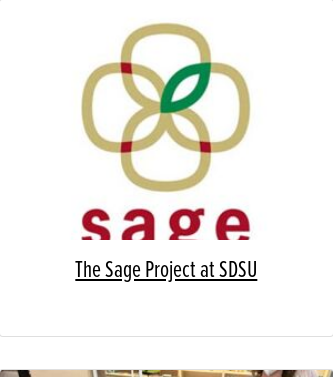What is the goal of the project in terms of sustainability?
Please respond to the question with a detailed and well-explained answer.

The project aims to contribute to the improvement of quality of life and addressing sustainability goals in alignment with the United Nations Sustainable Development Goals, which indicates that the project's goal in terms of sustainability is to achieve the United Nations Sustainable Development Goals.